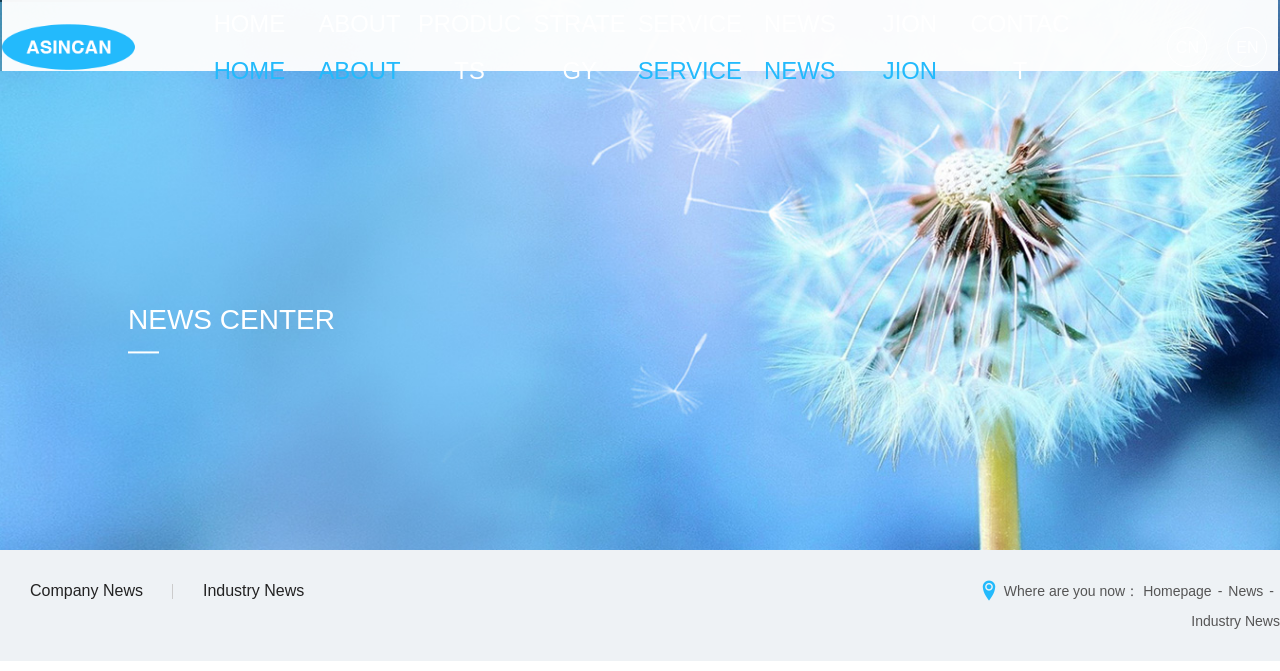Identify the bounding box coordinates of the element to click to follow this instruction: 'Click on Asincan'. Ensure the coordinates are four float values between 0 and 1, provided as [left, top, right, bottom].

[0.05, 0.0, 0.185, 0.149]